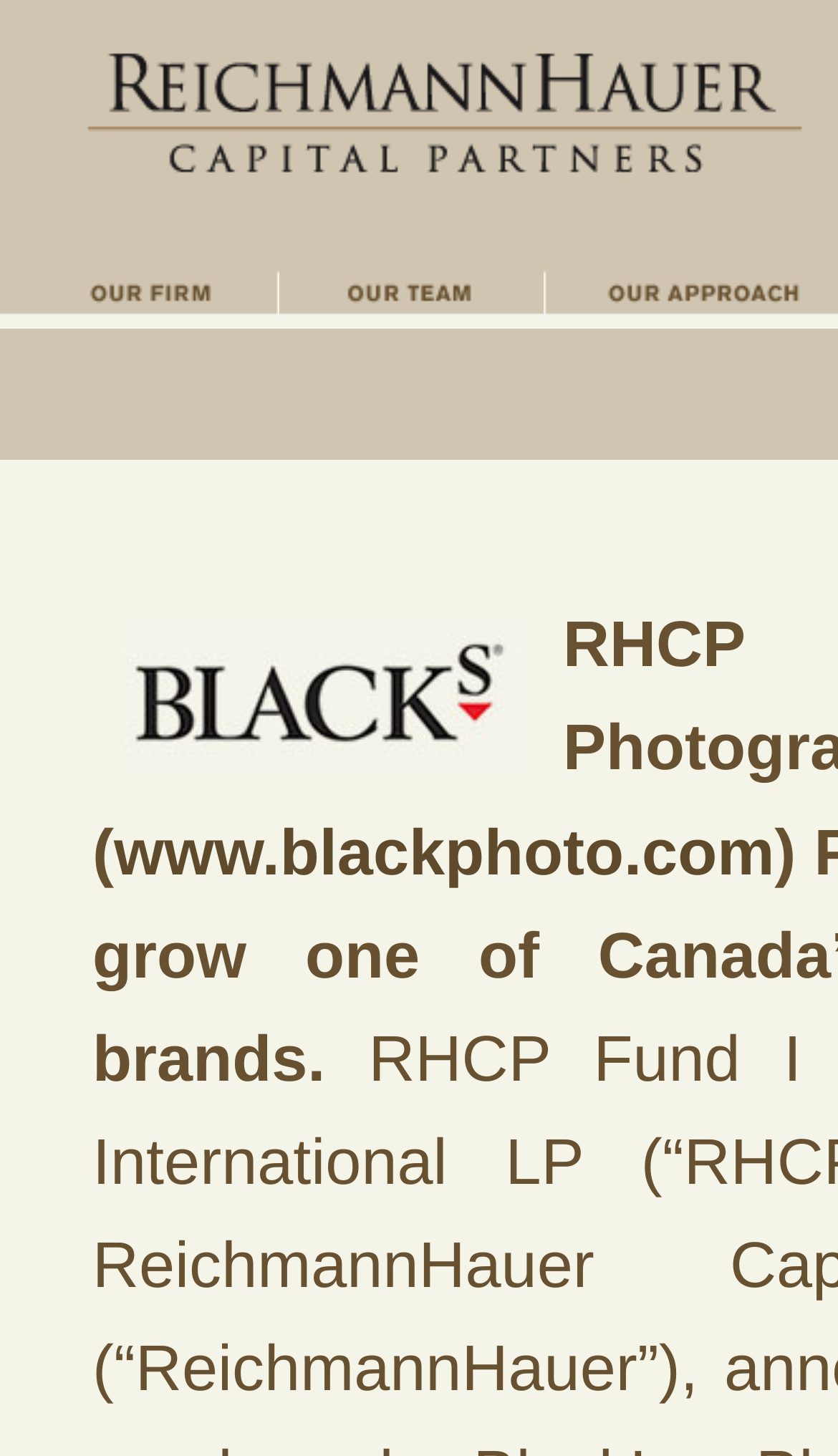Craft a detailed narrative of the webpage's structure and content.

The webpage is titled "Our News - ReichmannHauer Capital Partners" and appears to be a section of a company's website. At the top, there are two main sections, "Our Firm" and "Our Team", which are positioned side by side. Each section has a link with the same name, accompanied by an image. The "Our Firm" section is located on the left, while the "Our Team" section is on the right.

In the "Our Team" section, there is an additional image below the link, which is larger than the image next to the link. Further down, there is another link to an external website, "www.blackphoto.com", which is positioned below the "Our Team" section.

Overall, the webpage has a simple and organized structure, with a focus on providing links and images related to the company's firm and team.